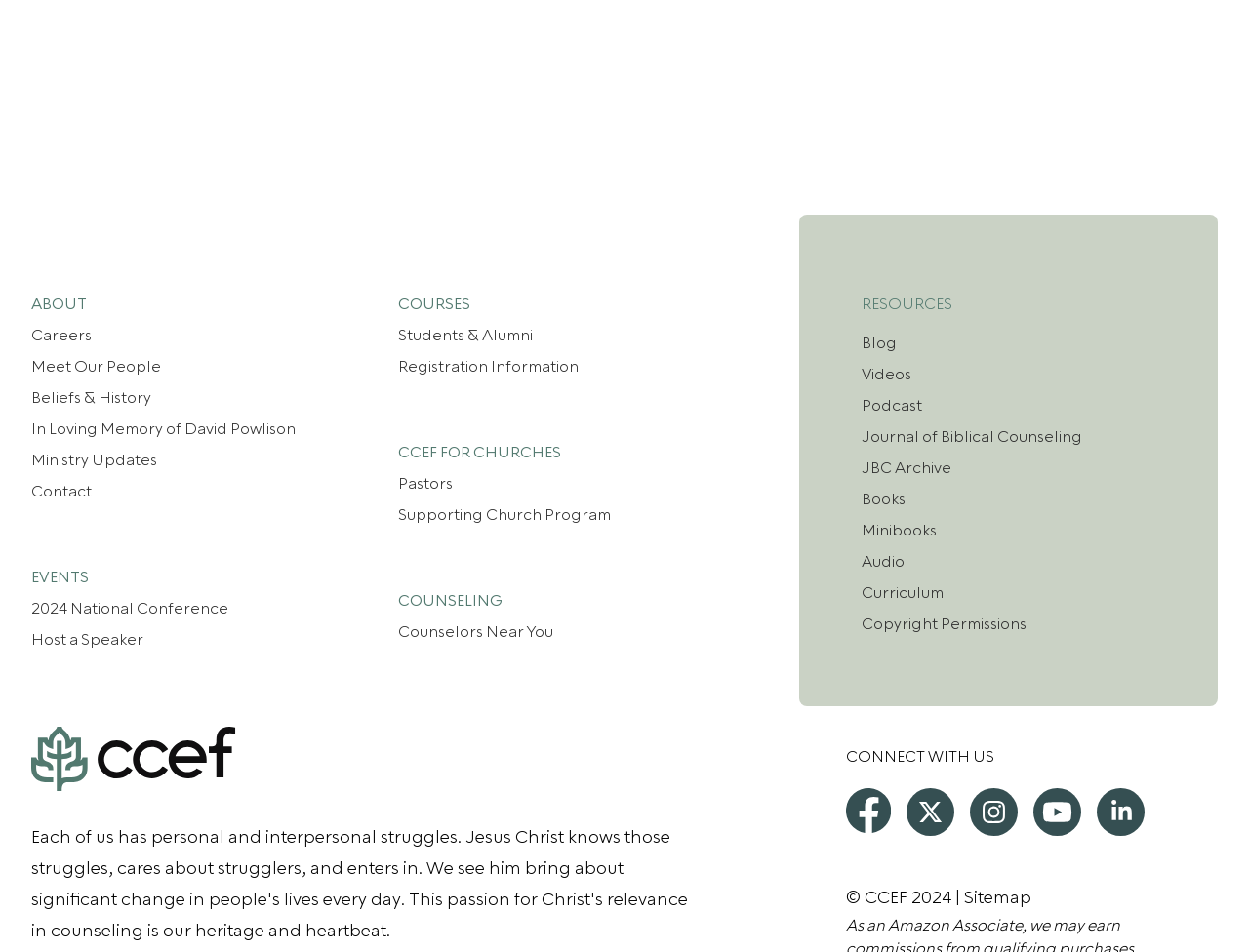Indicate the bounding box coordinates of the element that needs to be clicked to satisfy the following instruction: "Explore CCEF FOR CHURCHES". The coordinates should be four float numbers between 0 and 1, i.e., [left, top, right, bottom].

[0.319, 0.447, 0.449, 0.488]